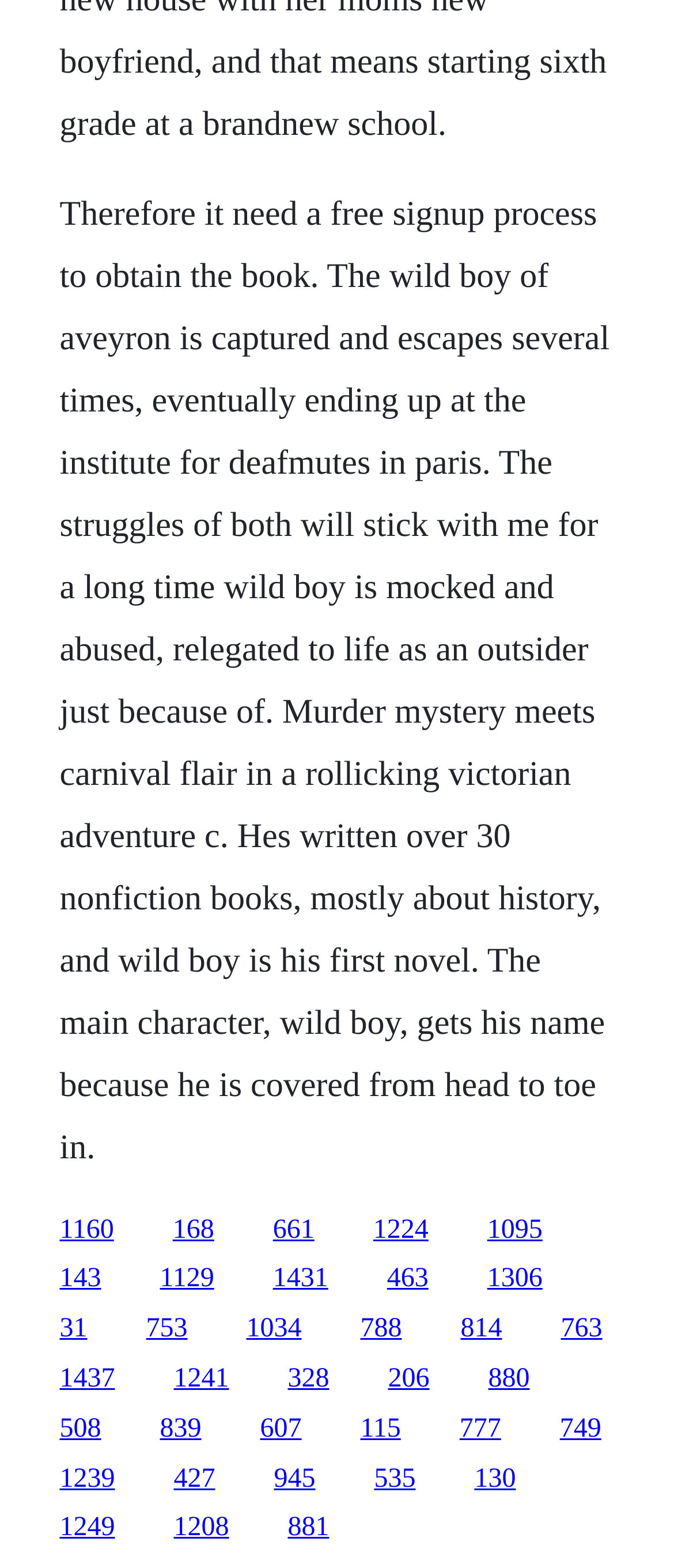Identify the bounding box for the described UI element. Provide the coordinates in (top-left x, top-left y, bottom-right x, bottom-right y) format with values ranging from 0 to 1: 1239

[0.088, 0.933, 0.171, 0.952]